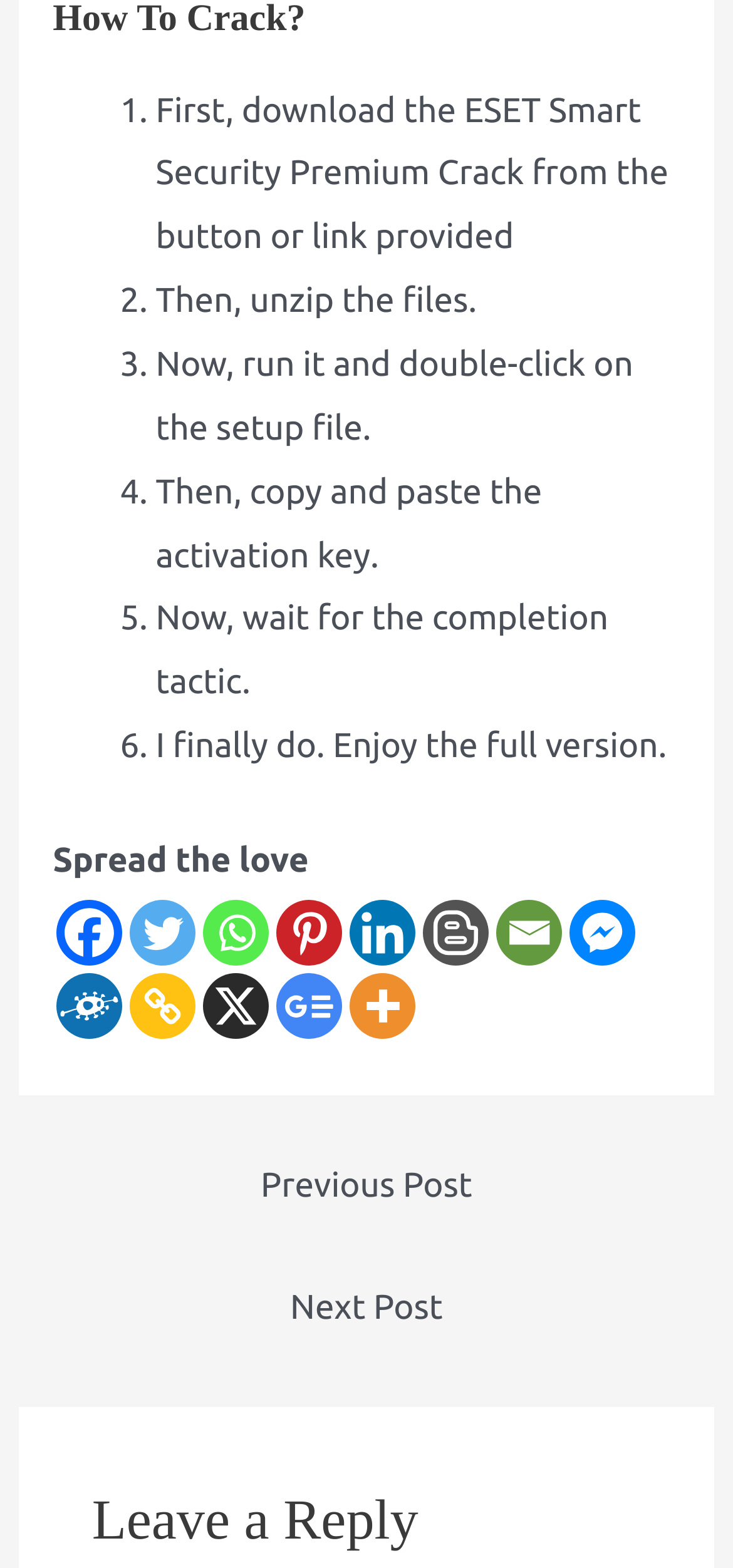Utilize the details in the image to thoroughly answer the following question: What is the first step to get ESET Smart Security Premium Crack?

The first step to get ESET Smart Security Premium Crack is to download the crack from the button or link provided, as mentioned in the instructions on the webpage.